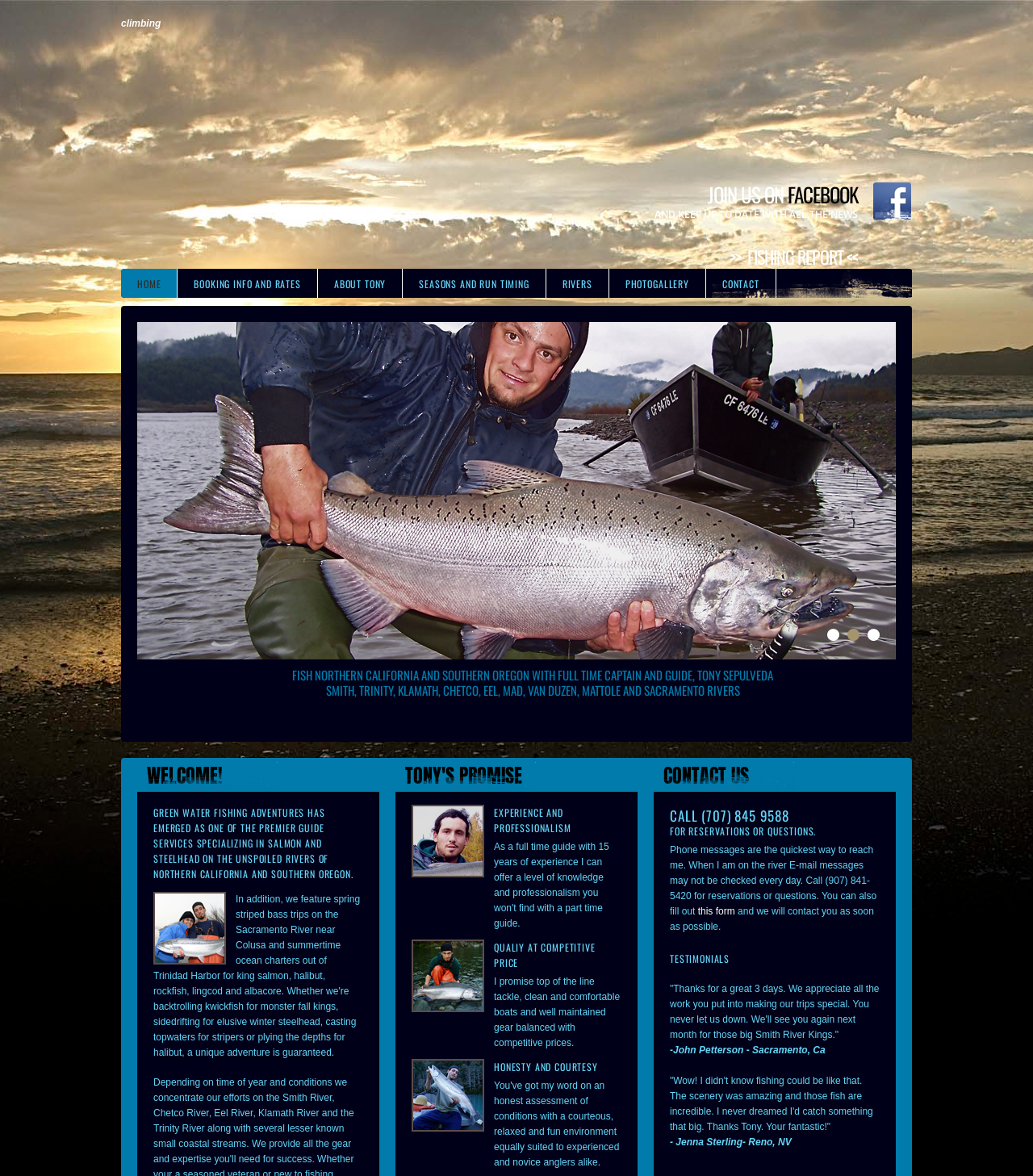Please provide a comprehensive answer to the question below using the information from the image: How many rivers are mentioned on the webpage?

The rivers mentioned on the webpage are Trinity, Klamath, Chetco, Eel, Mad, Van Duzen, Mattole, and Sacramento. These rivers are listed in the heading 'FISH NORTHERN CALIFORNIA AND SOUTHERN OREGON WITH FULL TIME CAPTAIN AND GUIDE, TONY SEPULVEDA SMITH, TRINITY, KLAMATH, CHETCO, EEL, MAD, VAN DUZEN, MATTOLE AND SACRAMENTO RIVERS'.